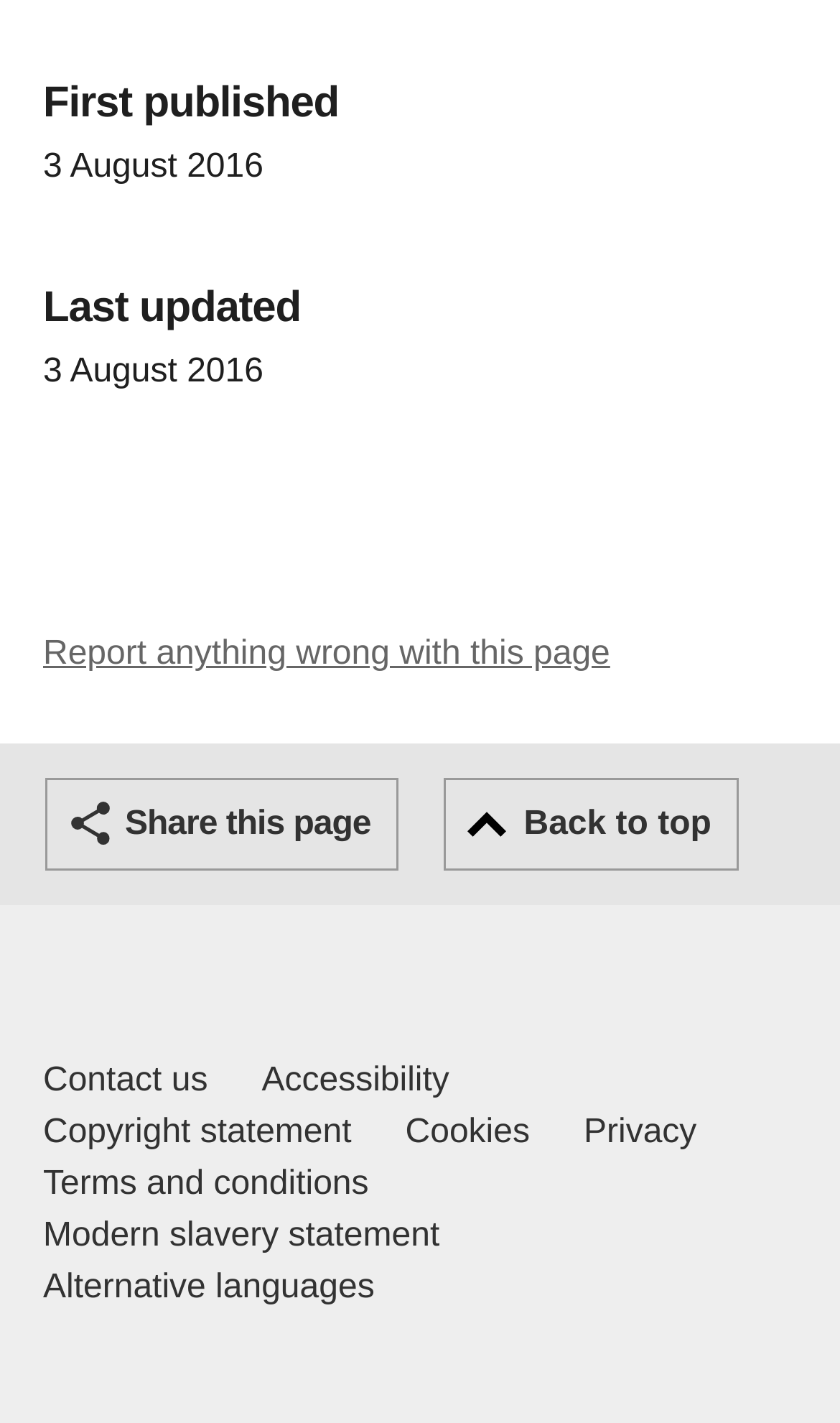Identify and provide the bounding box for the element described by: "Accessibility".

[0.311, 0.742, 0.535, 0.778]